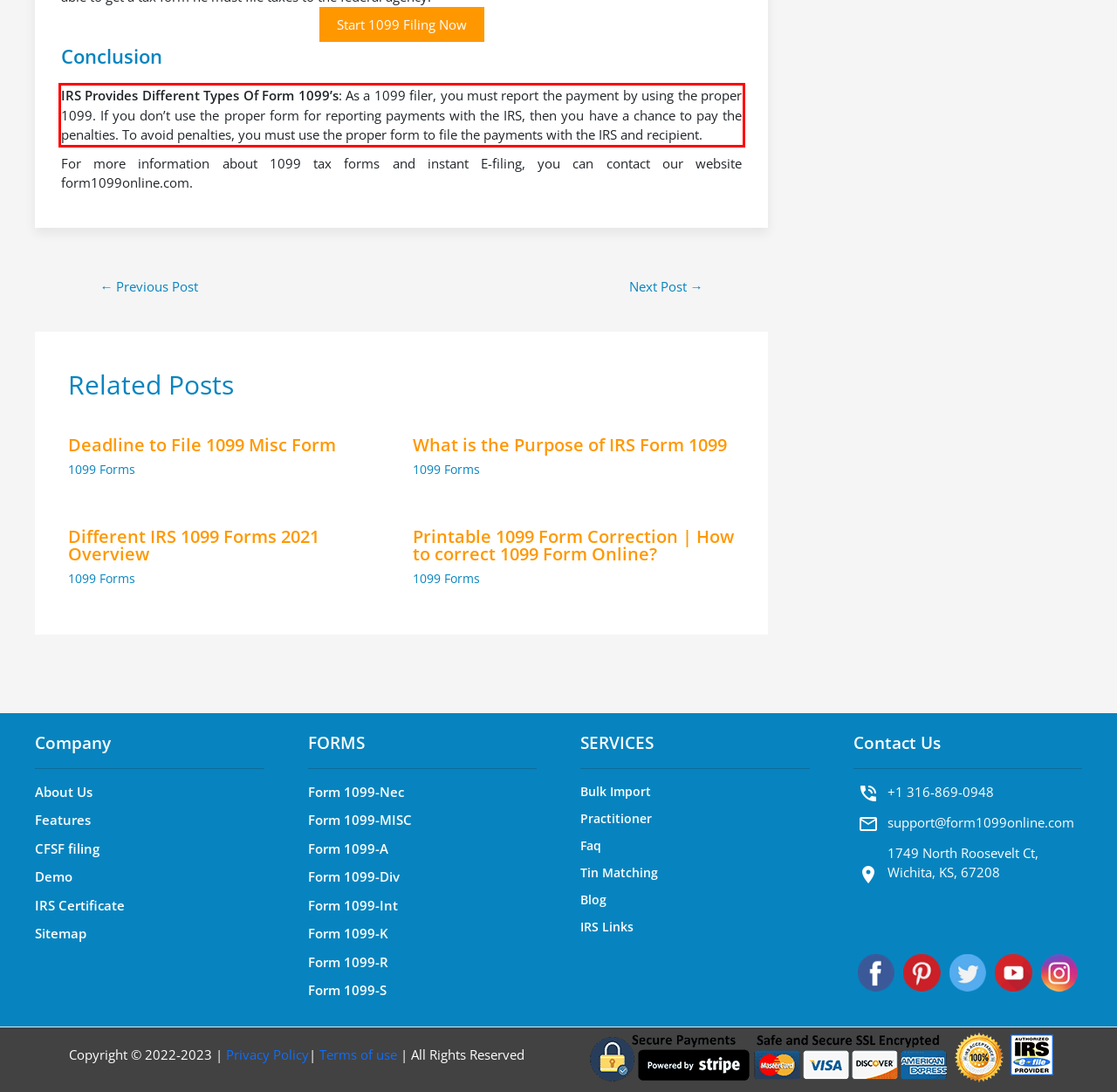Given a screenshot of a webpage containing a red bounding box, perform OCR on the text within this red bounding box and provide the text content.

IRS Provides Different Types Of Form 1099’s: As a 1099 filer, you must report the payment by using the proper 1099. If you don’t use the proper form for reporting payments with the IRS, then you have a chance to pay the penalties. To avoid penalties, you must use the proper form to file the payments with the IRS and recipient.